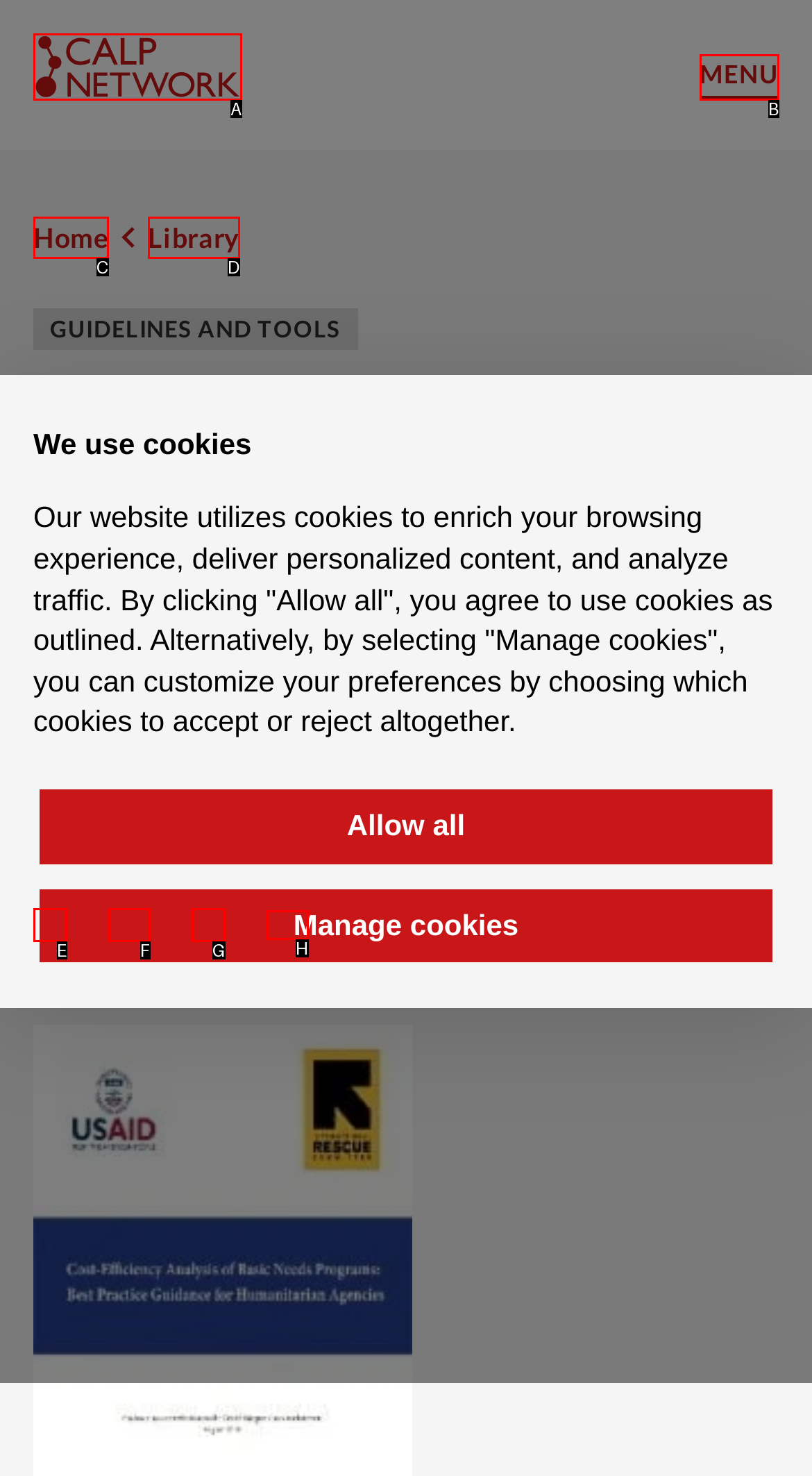Which HTML element among the options matches this description: Shop Fine Art? Answer with the letter representing your choice.

None